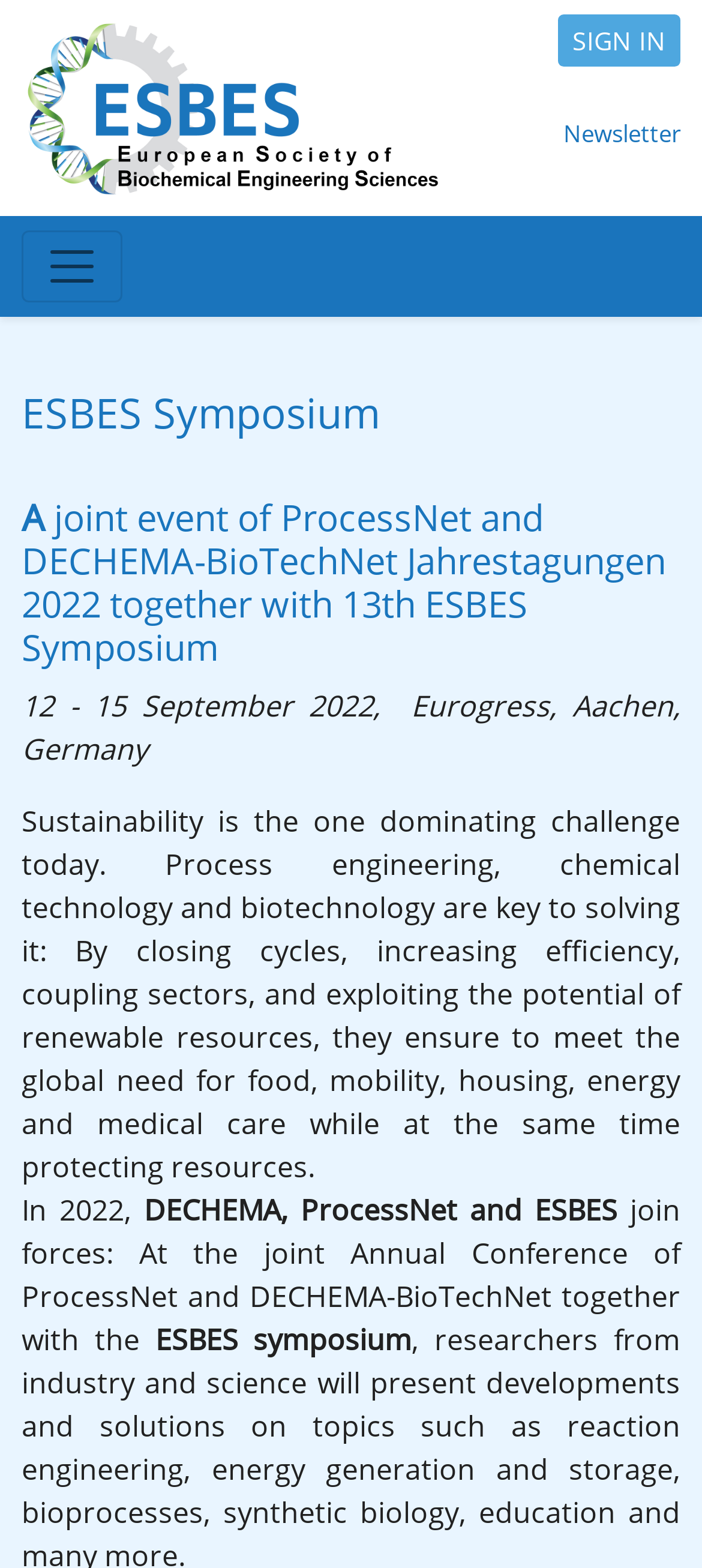Bounding box coordinates are specified in the format (top-left x, top-left y, bottom-right x, bottom-right y). All values are floating point numbers bounded between 0 and 1. Please provide the bounding box coordinate of the region this sentence describes: SIGN IN

[0.795, 0.009, 0.969, 0.042]